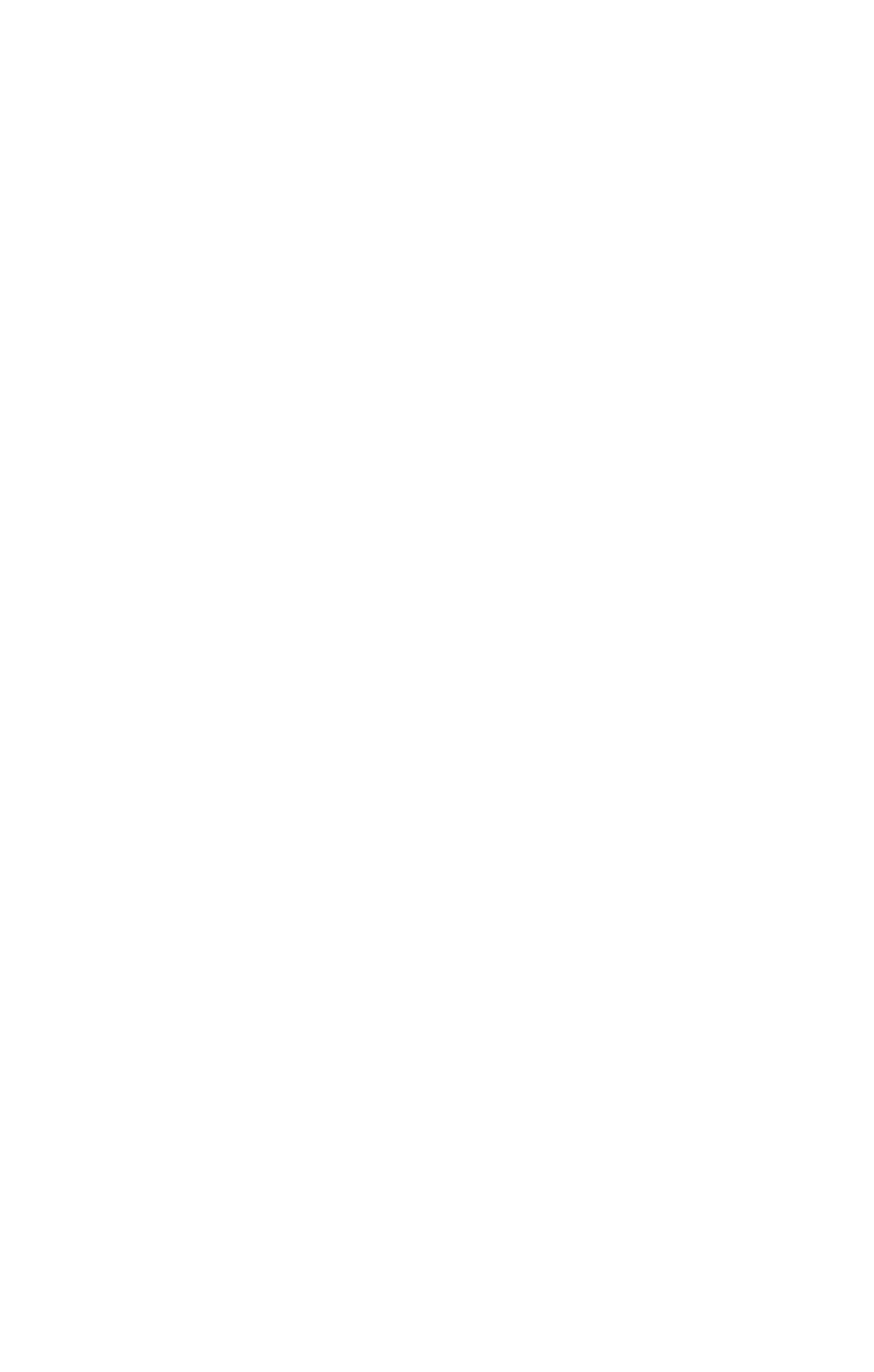Please study the image and answer the question comprehensively:
What is the copyright year of the webpage?

The copyright year of the webpage can be found in the StaticText element with the text 'Copyright 2024 by Innofunding BV |' which is located at the bottom of the webpage.